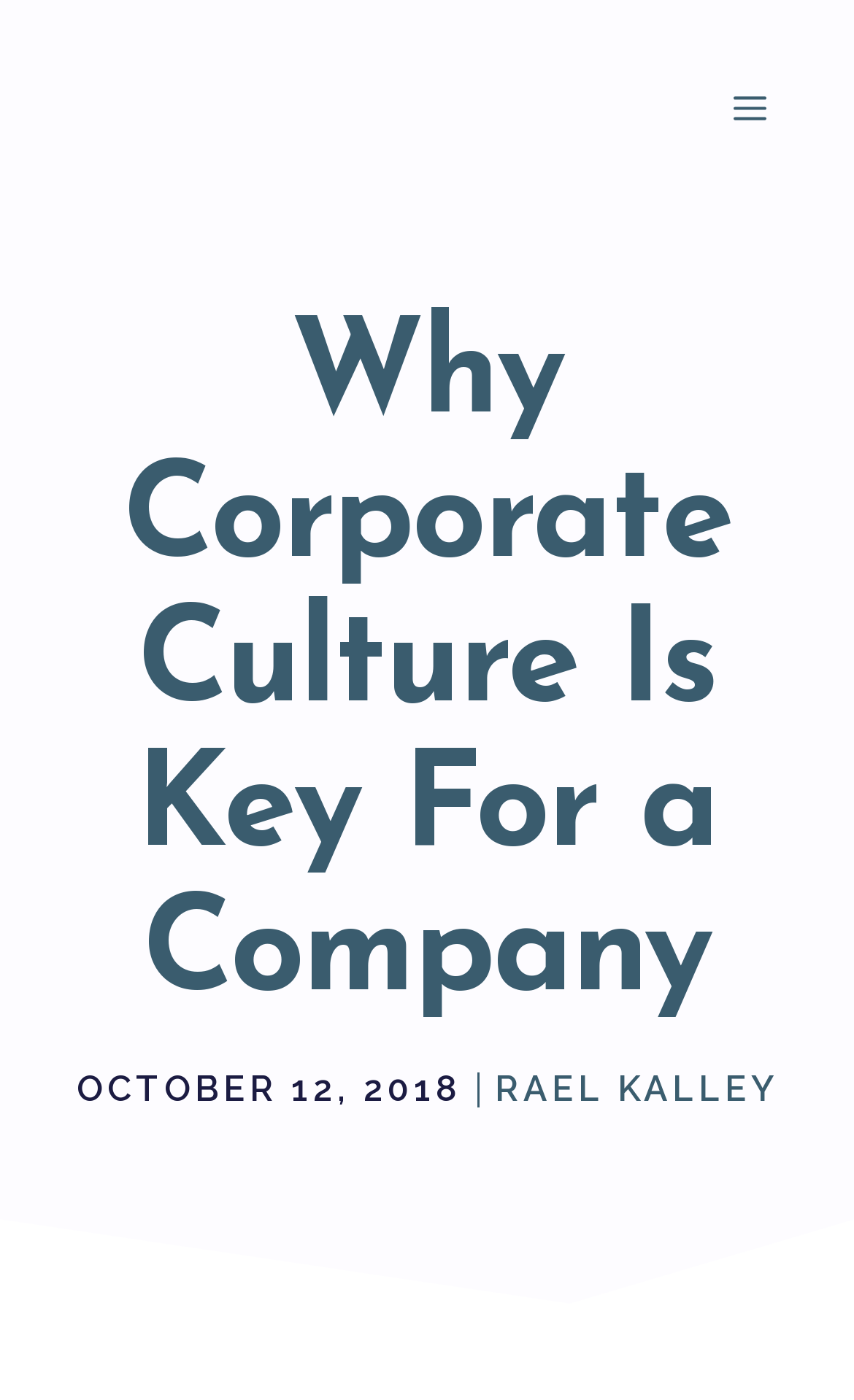Give a complete and precise description of the webpage's appearance.

The webpage is about the importance of corporate culture in a company, as indicated by the title "Why Corporate Culture Is Key For a Company". At the top of the page, there is a banner that spans the entire width, containing the site's name. Below the banner, there is a navigation menu on the right side, which can be toggled by a "MENU" button. 

The main content of the page is headed by a prominent title "Why Corporate Culture Is Key For a Company", which takes up most of the page's width. Below the title, there is a timestamp indicating that the article was published on October 12, 2018. The author of the article, Rael Kalley, is credited with a link to their name, positioned to the right of the timestamp.